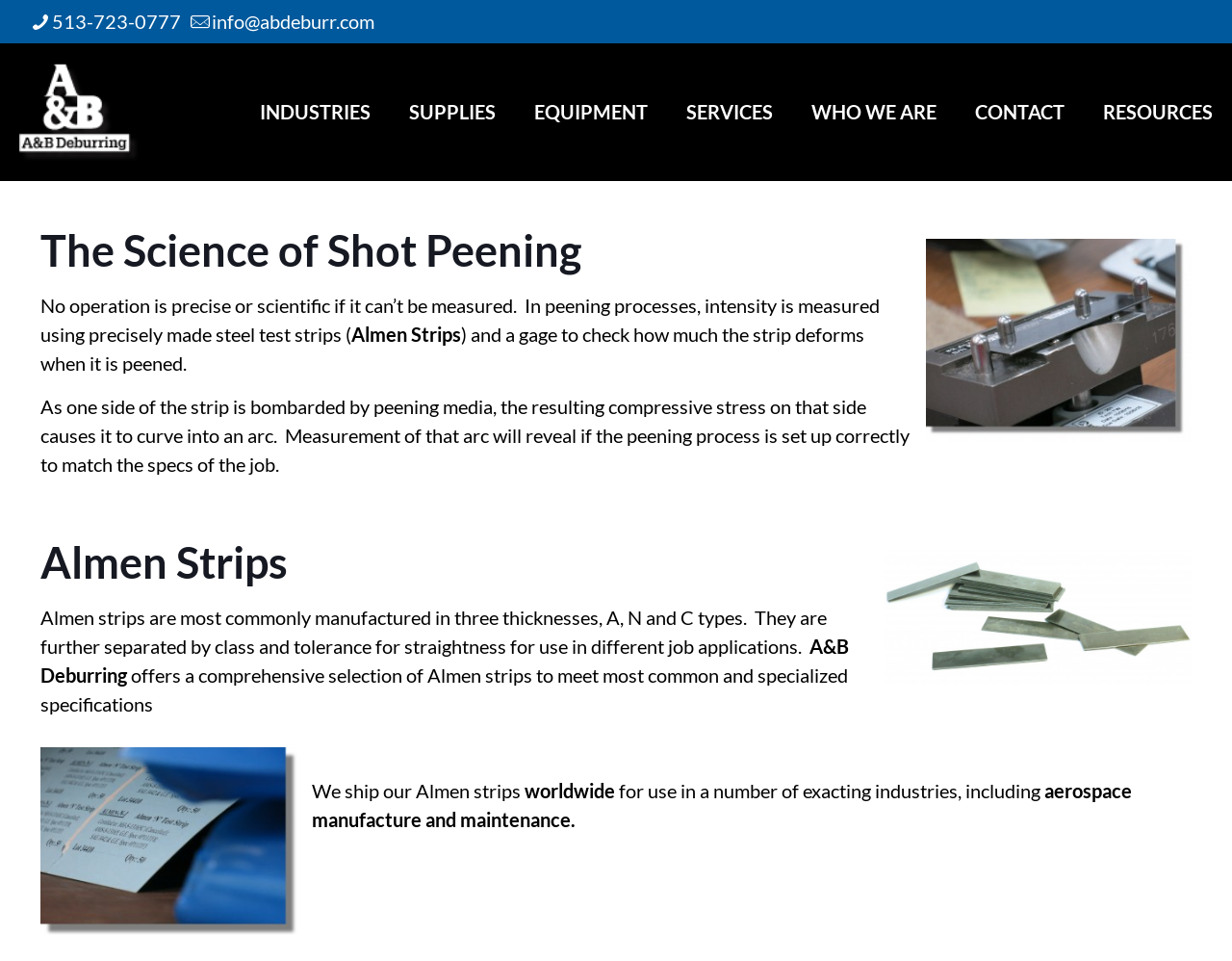Provide an in-depth caption for the webpage.

This webpage is about Shot Peening Accessories and A+B Deburring. At the top left corner, there is a list of contact details, including a phone number and an email address. Next to it, there is a logo of A+B Deburring. 

Below the contact details, there is a navigation menu with links to different sections of the website, including INDUSTRIES, SUPPLIES, EQUIPMENT, SERVICES, WHO WE ARE, CONTACT, and RESOURCES.

The main content of the webpage is about the science of shot peening. There is a heading that reads "The Science of Shot Peening" followed by a paragraph of text that explains the importance of measurement in peening processes. 

Below the text, there is an image related to Almen testing, which is a method used to measure the intensity of peening processes. The image is accompanied by a heading that reads "Almen Strips" and several paragraphs of text that explain how Almen strips are used to measure the compressive stress caused by peening media.

The webpage also mentions that A+B Deburring offers a comprehensive selection of Almen strips to meet various specifications and that they ship these strips worldwide to industries such as aerospace manufacture and maintenance. There are several images of Almen strips scattered throughout the webpage.